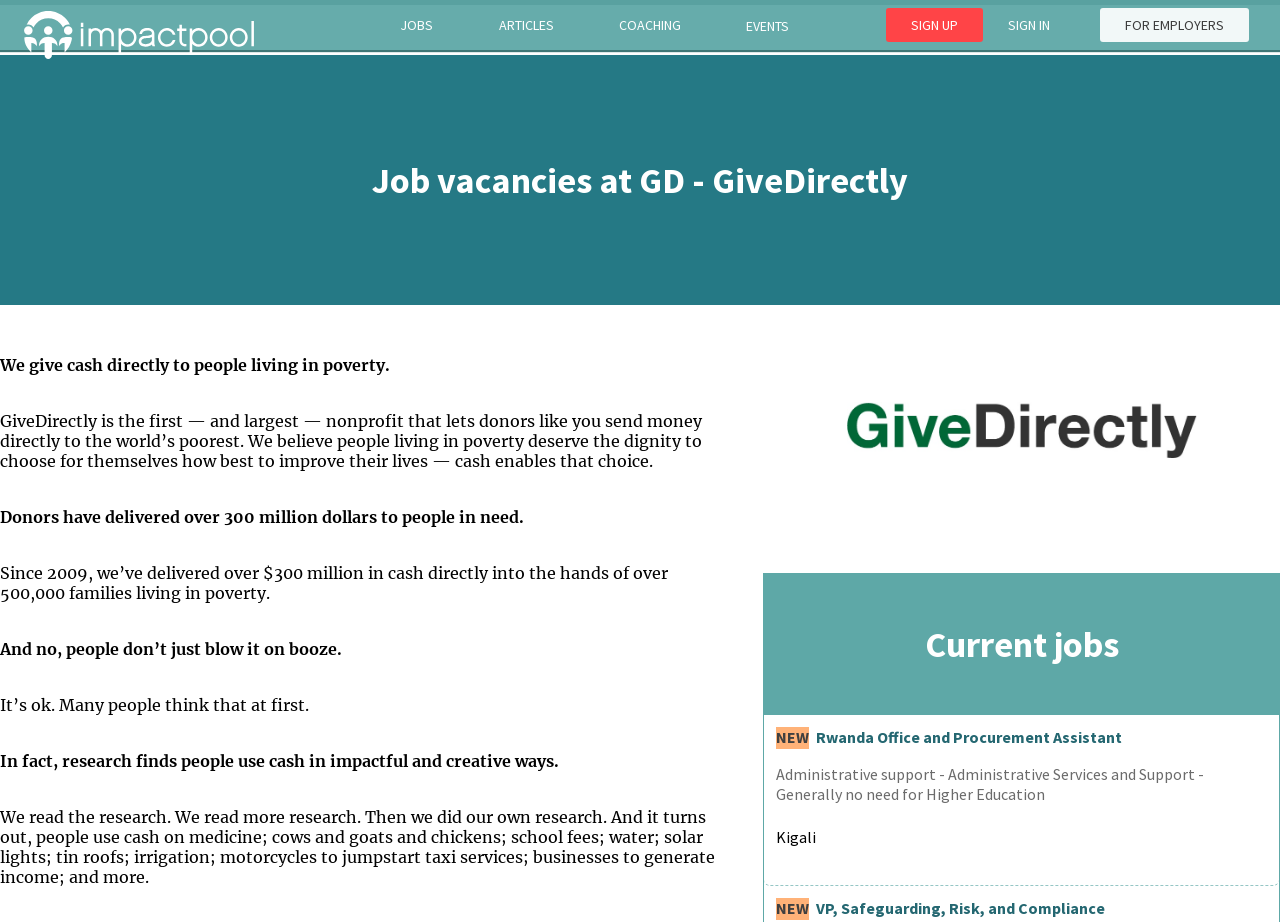Describe the entire webpage, focusing on both content and design.

The webpage is about job vacancies at GiveDirectly, a nonprofit organization that provides cash directly to people living in poverty. At the top of the page, there is a logo image and a link to the organization's homepage. Below the logo, there are several navigation links, including "JOBS", "ARTICLES", "COACHING", "EVENTS", "SIGN UP", "SIGN IN", and "FOR EMPLOYERS", which are aligned horizontally across the top of the page.

The main content of the page is divided into two sections. The first section introduces GiveDirectly's mission and impact, with a heading "Job vacancies at GD - GiveDirectly" followed by several paragraphs of text. The text explains that GiveDirectly is a nonprofit that lets donors send money directly to people living in poverty, and that this approach has delivered over $300 million to people in need. The text also addresses a common misconception about how people use cash donations, citing research that shows people use cash in impactful and creative ways.

The second section of the page lists current job vacancies, with a heading "Current jobs" and a list of job links below. The first job listed is "NEW Rwanda Office and Procurement Assistant", which has a subheading with the same title. The job links are aligned vertically, with the job title and description on the left and the application link on the right.

There is also an image on the page, located below the introductory text, which appears to be a visual representation of GiveDirectly's work.